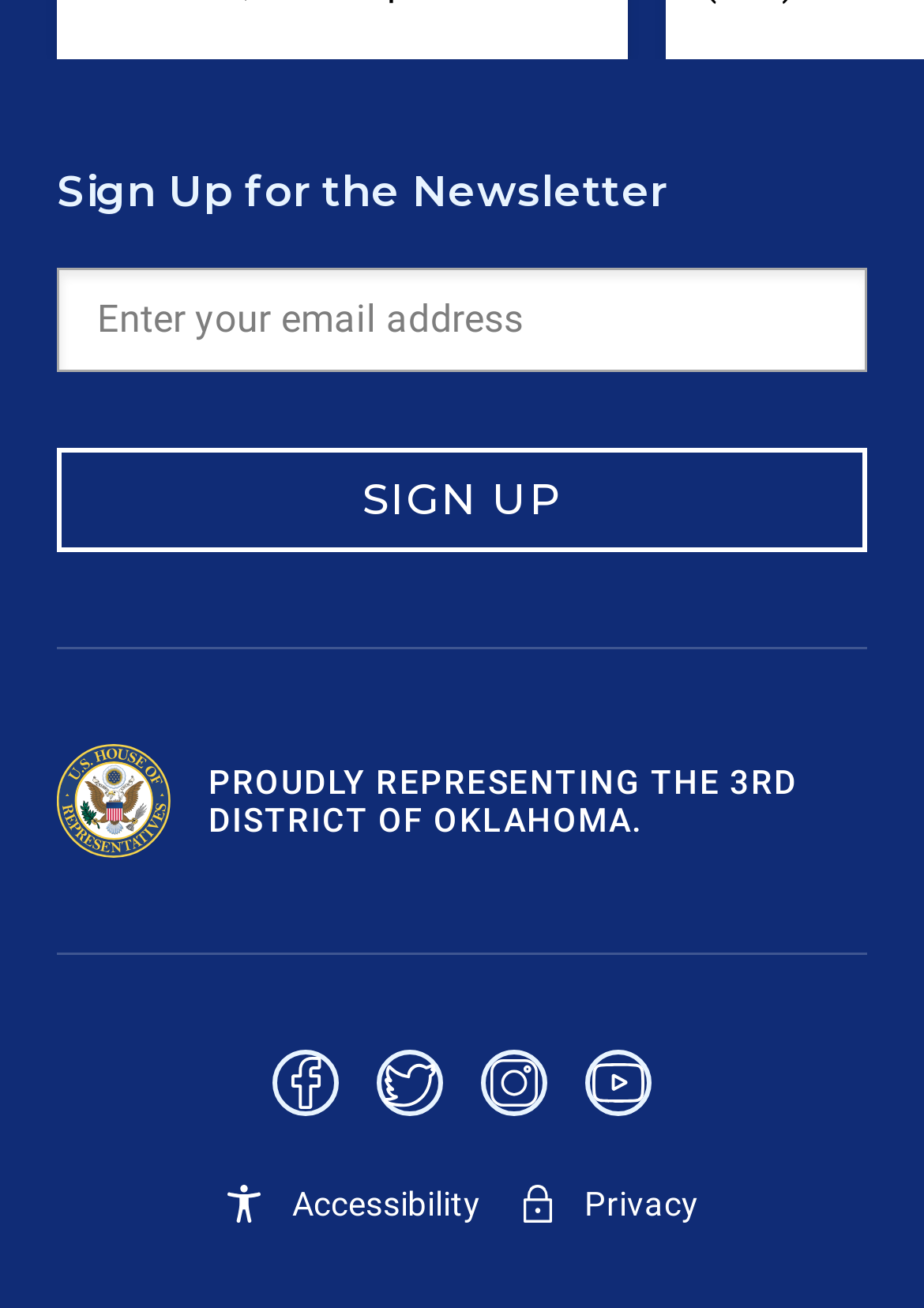Answer the question using only a single word or phrase: 
What is the action of the 'SIGN UP' button?

Sign up for newsletter